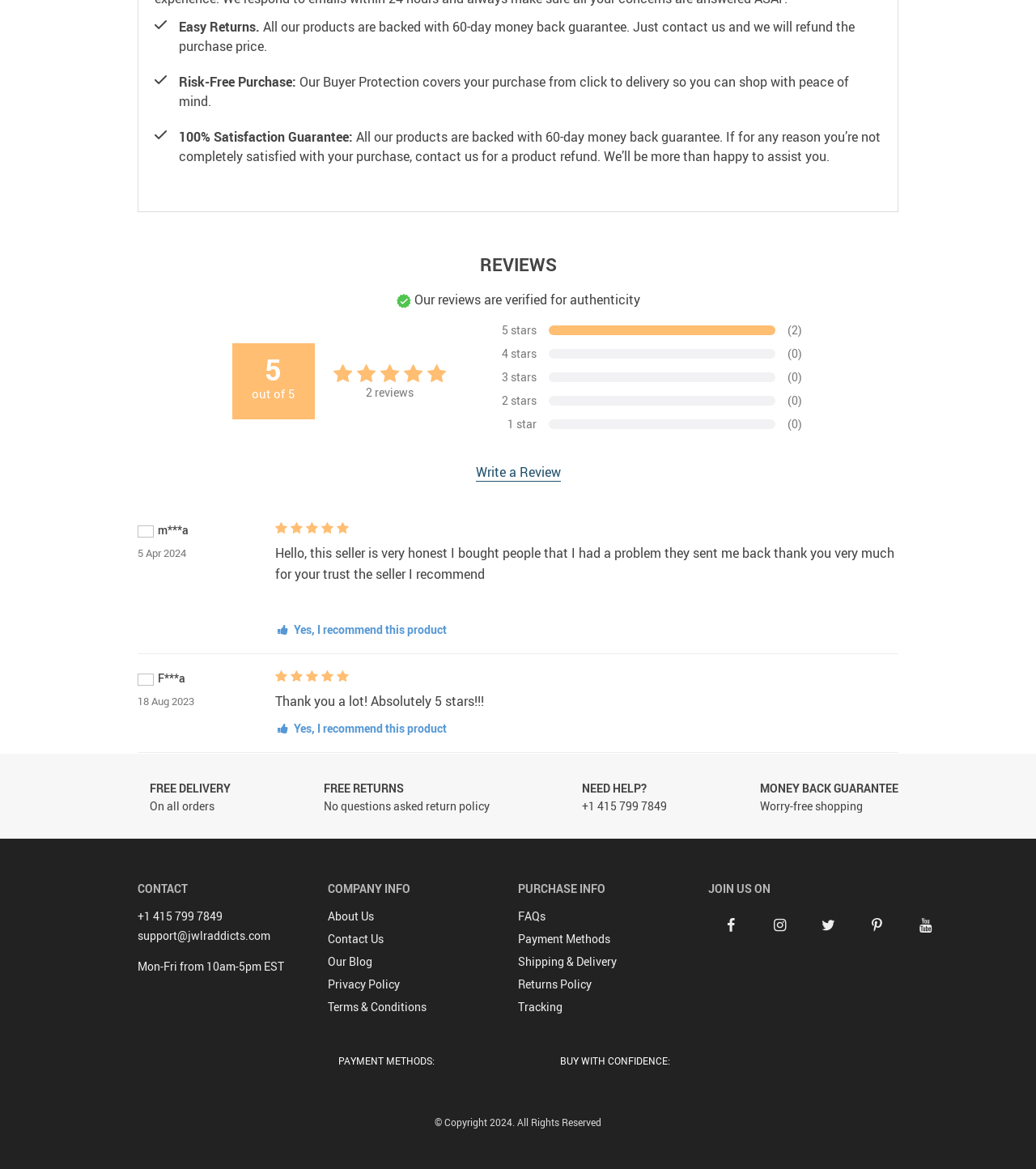Locate the bounding box coordinates of the area that needs to be clicked to fulfill the following instruction: "Click on 'Write a Review'". The coordinates should be in the format of four float numbers between 0 and 1, namely [left, top, right, bottom].

[0.133, 0.396, 0.867, 0.412]